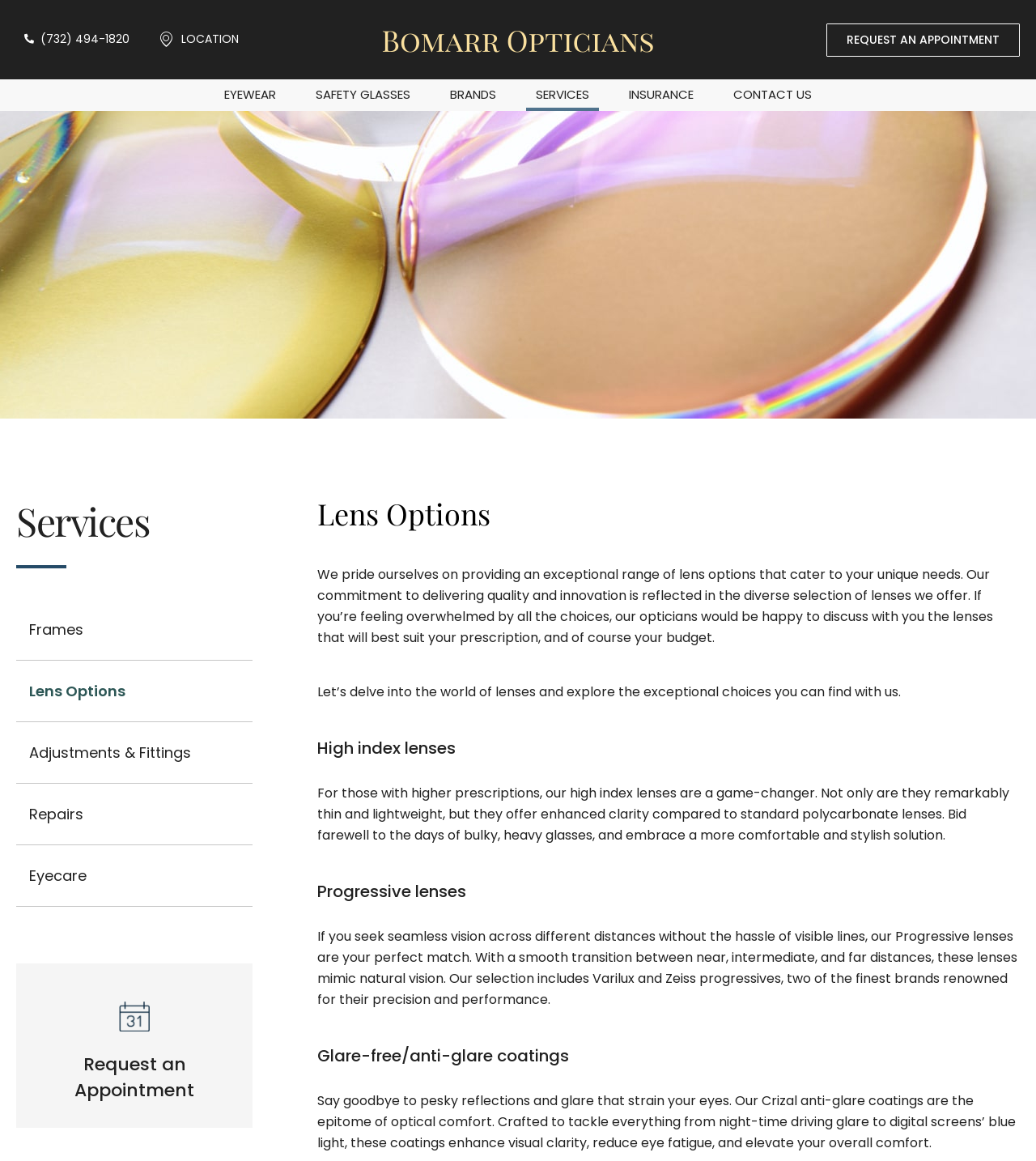Use a single word or phrase to answer the question:
What is the purpose of high index lenses?

For higher prescriptions